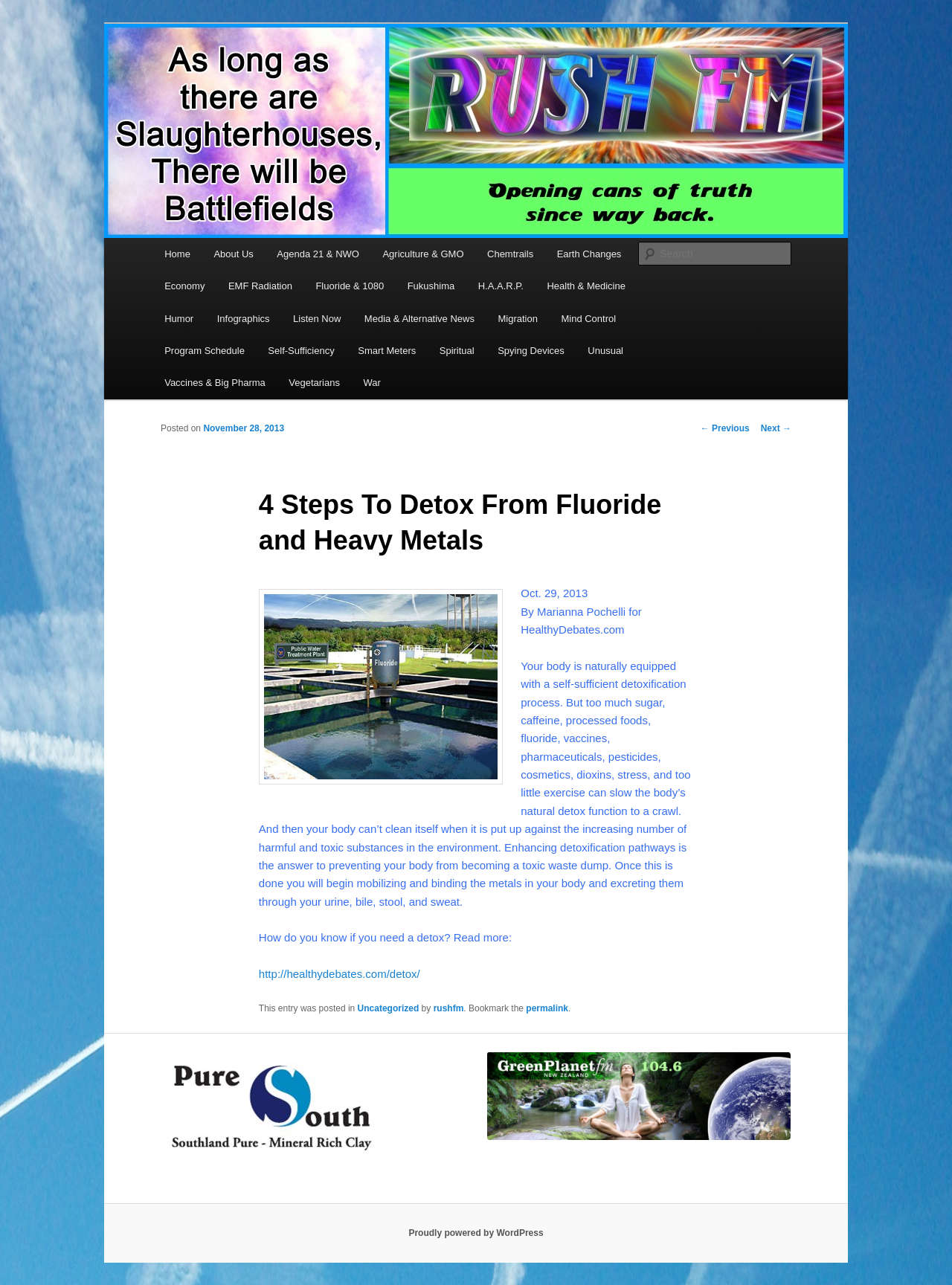Identify the bounding box coordinates for the element that needs to be clicked to fulfill this instruction: "Go to Home page". Provide the coordinates in the format of four float numbers between 0 and 1: [left, top, right, bottom].

[0.16, 0.185, 0.212, 0.21]